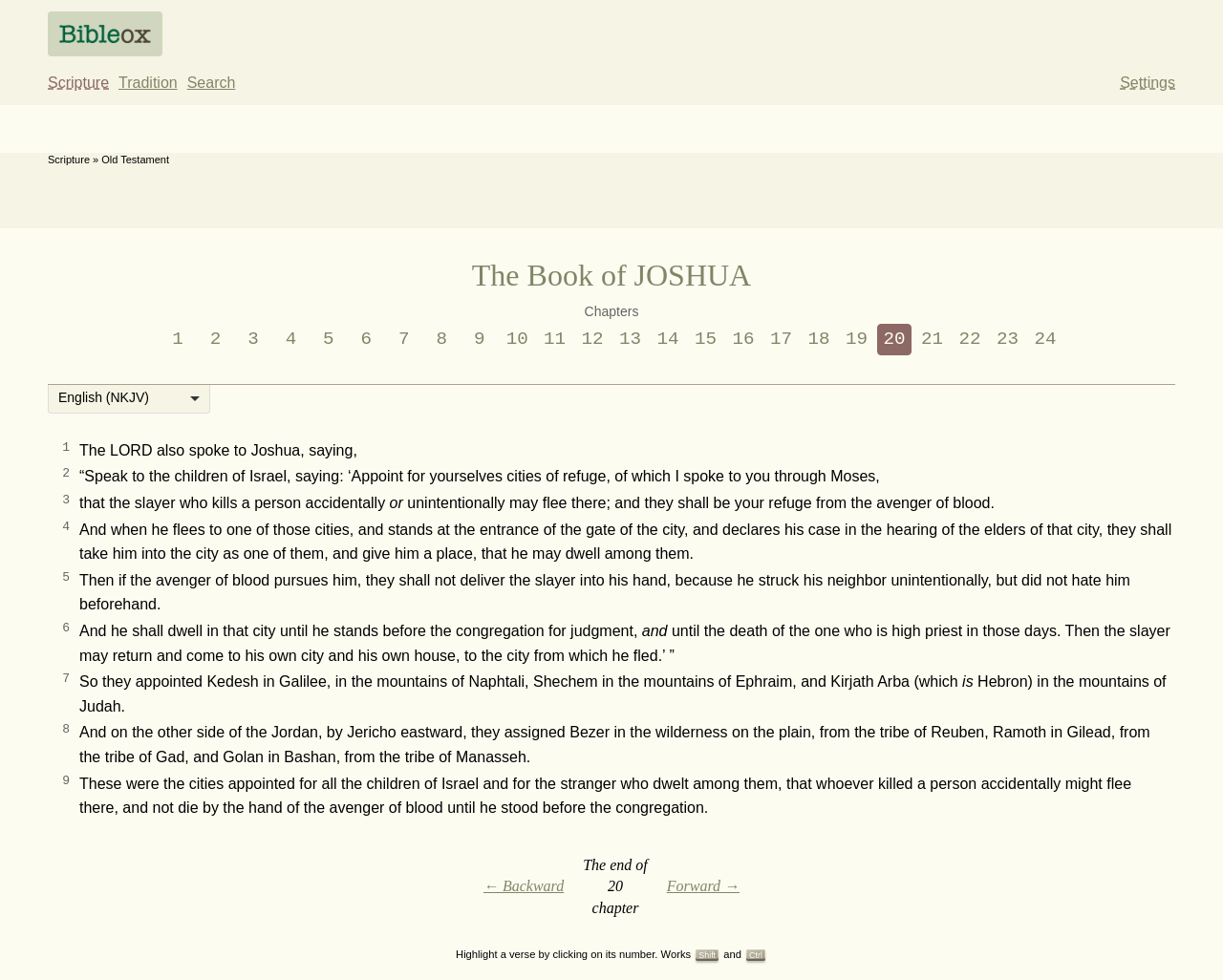How many chapters are listed on this webpage?
Answer the question with a single word or phrase by looking at the picture.

24